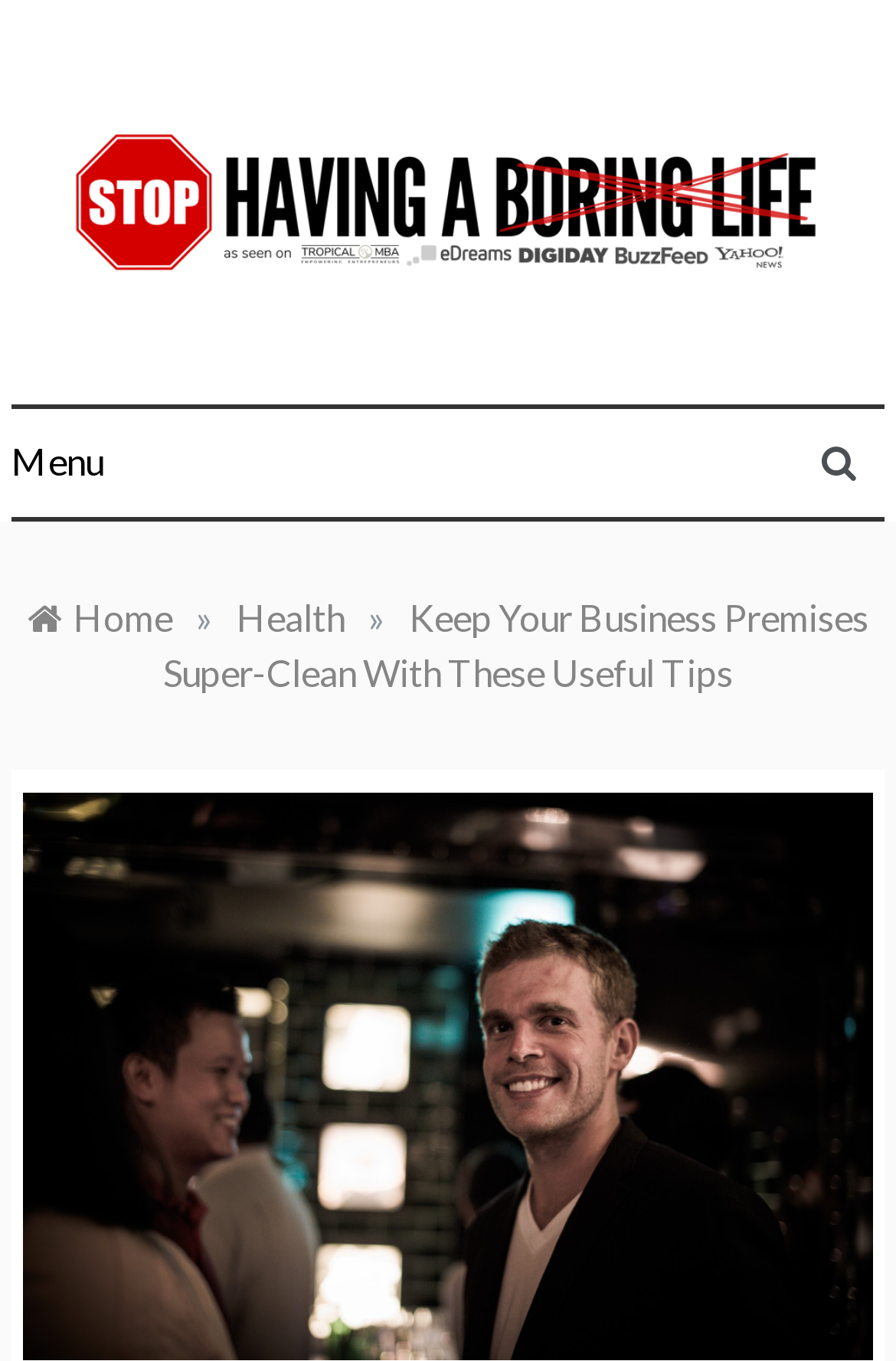Respond to the following query with just one word or a short phrase: 
What is the purpose of the button in the top-right corner?

Menu